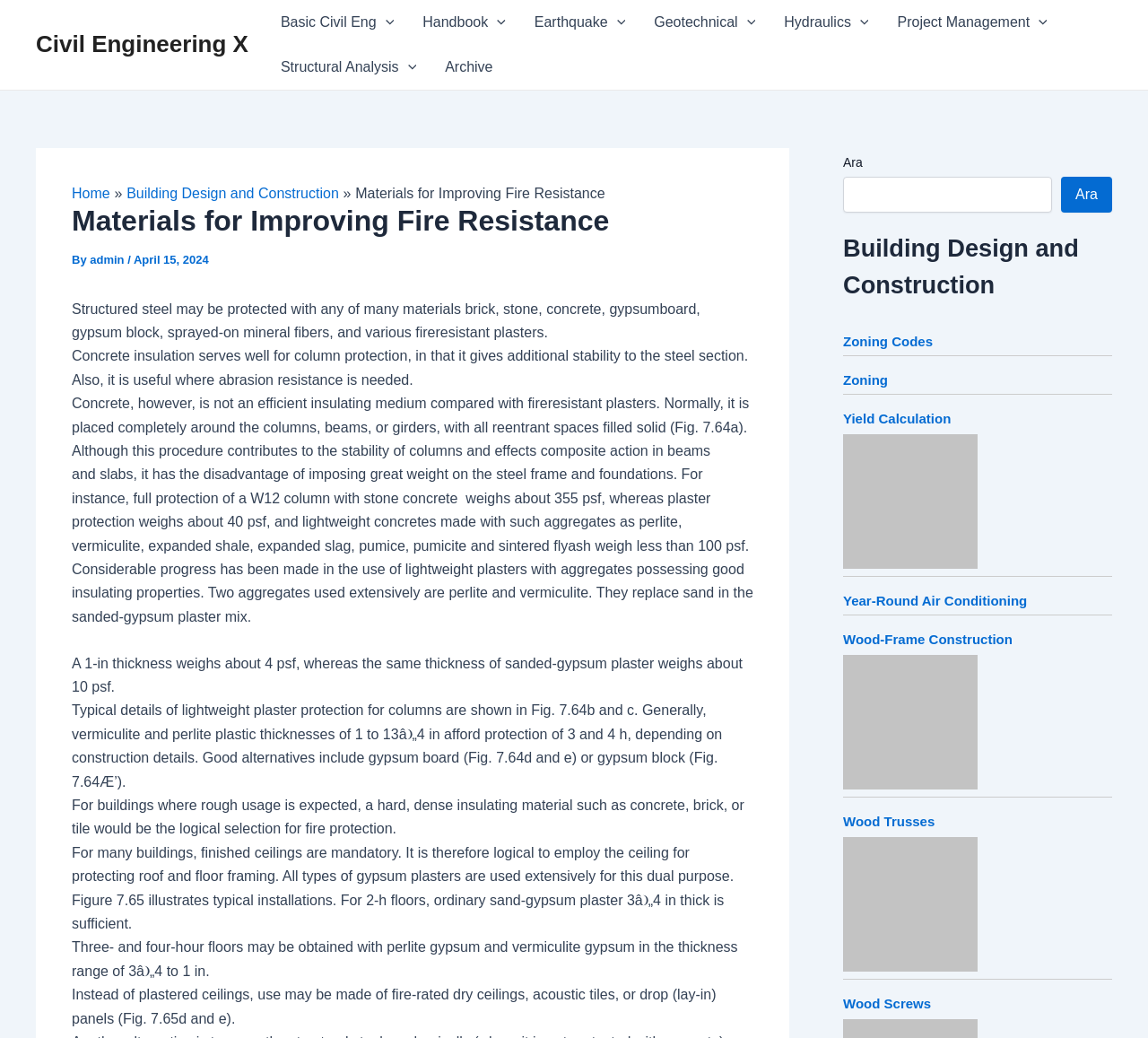Extract the main heading from the webpage content.

Materials for Improving Fire Resistance